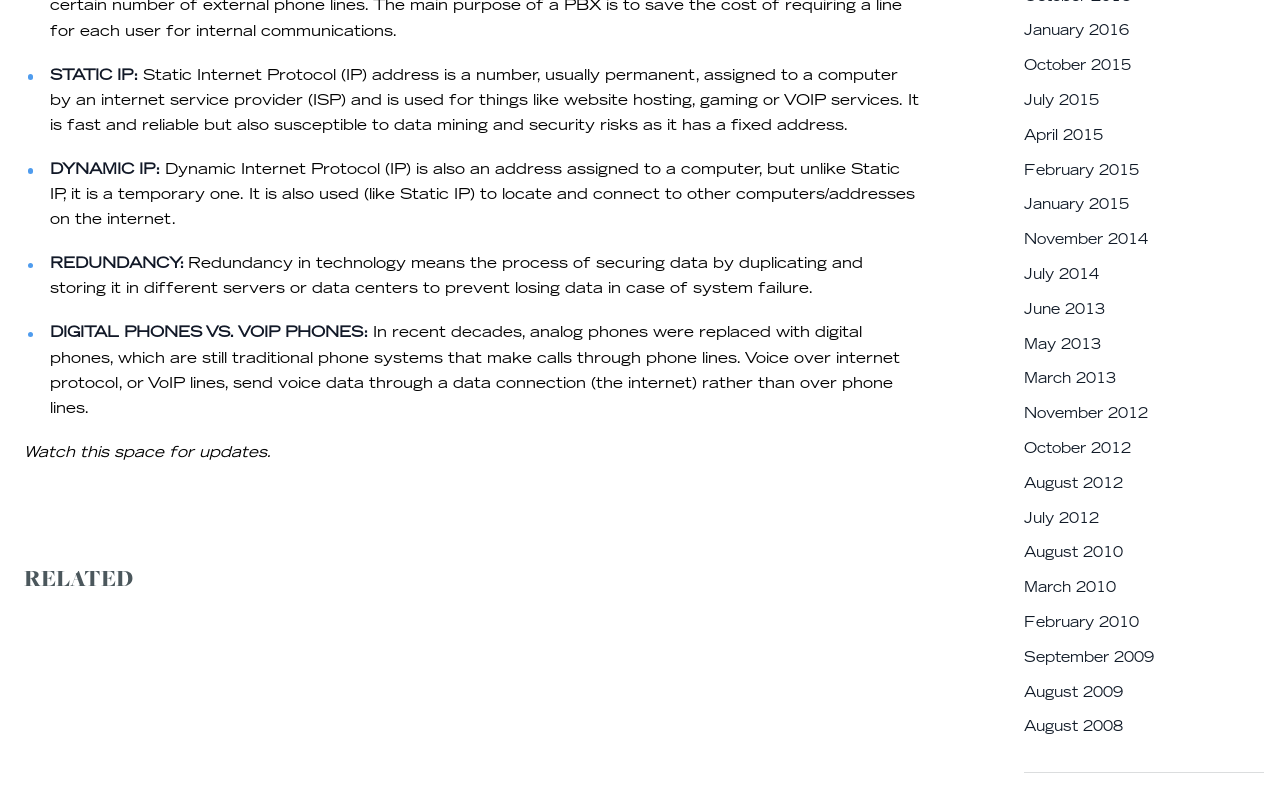Refer to the screenshot and answer the following question in detail:
What is the purpose of redundancy in technology?

According to the webpage, redundancy in technology means the process of securing data by duplicating and storing it in different servers or data centers to prevent losing data in case of system failure.